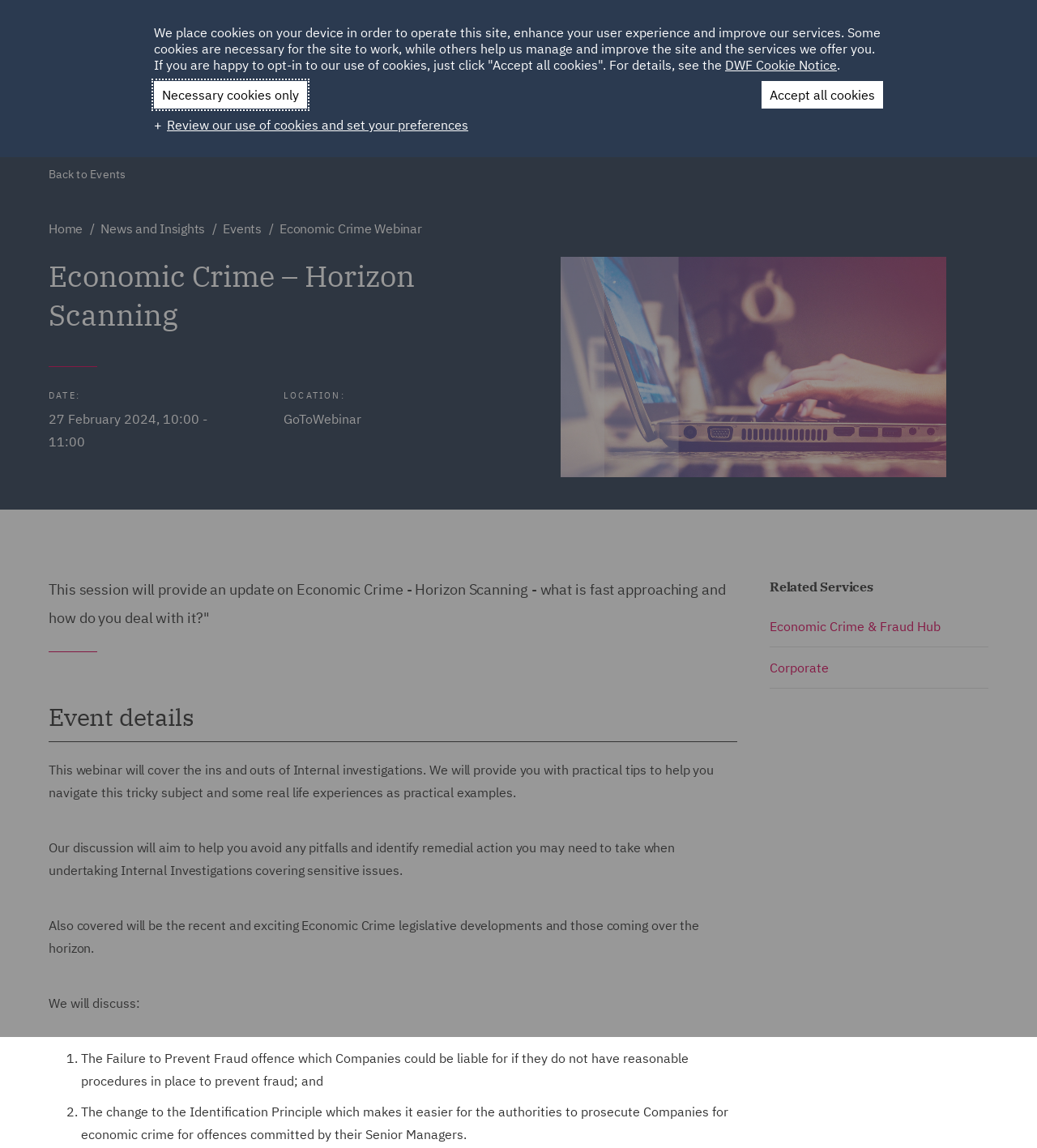Locate the bounding box coordinates of the area you need to click to fulfill this instruction: 'Go to Events'. The coordinates must be in the form of four float numbers ranging from 0 to 1: [left, top, right, bottom].

[0.215, 0.192, 0.252, 0.208]